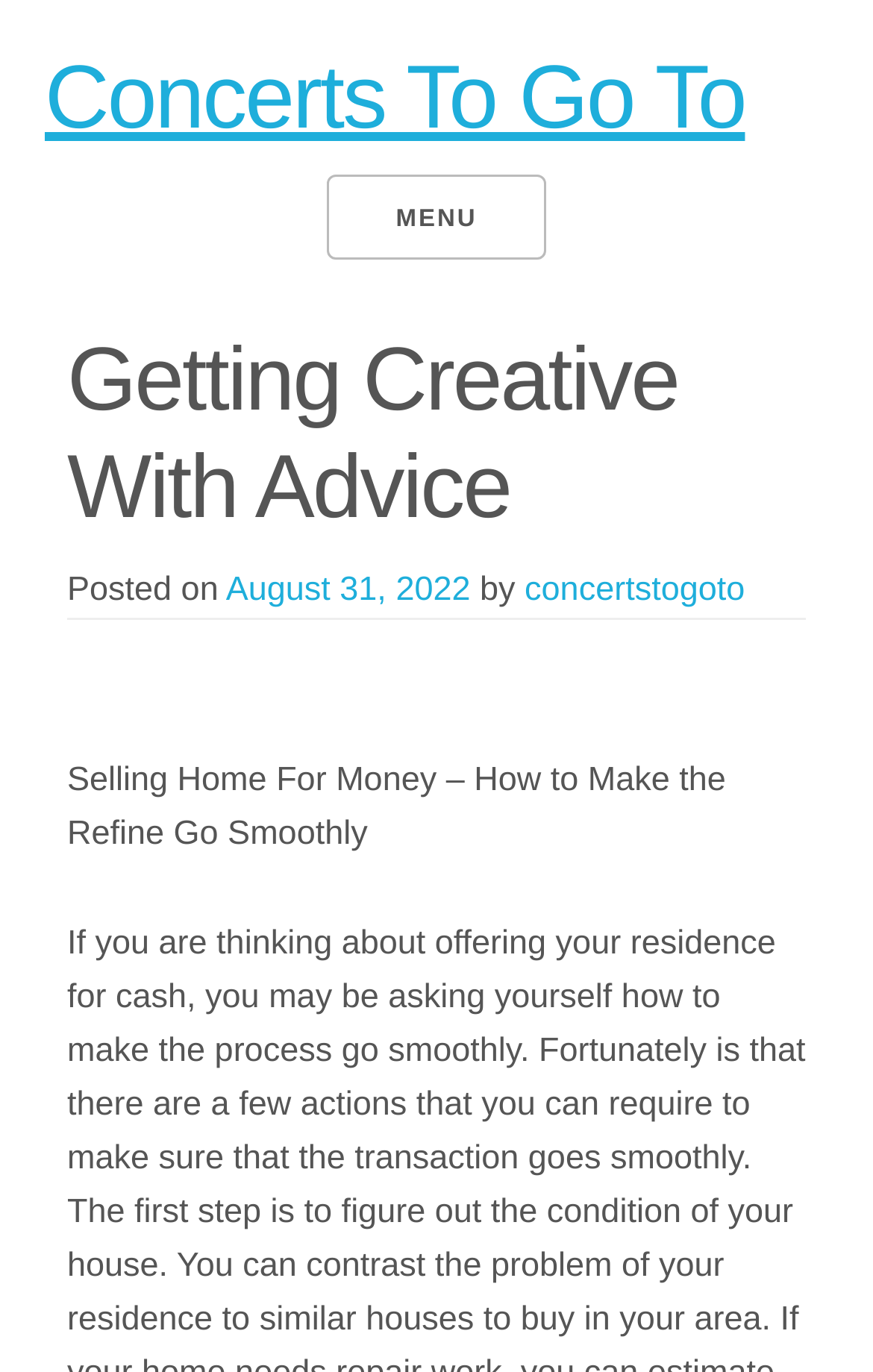Detail the various sections and features of the webpage.

The webpage is about concerts and advice, with a focus on creative approaches. At the top, there is a heading that reads "Concerts To Go To", which is also a clickable link. Below this heading, there is a button labeled "MENU" that, when expanded, reveals a header section.

In this header section, there is a larger heading that reads "Getting Creative With Advice". Below this, there is a line of text that indicates the post date, "Posted on August 31, 2022", along with the author's name, "concertstogoto". 

Further down, there is a paragraph of text that discusses selling a home for money and how to make the process go smoothly. This text is positioned to the right of the header section. Overall, the webpage appears to be a blog or article page, with a focus on providing advice and information on various topics, including concerts and real estate.